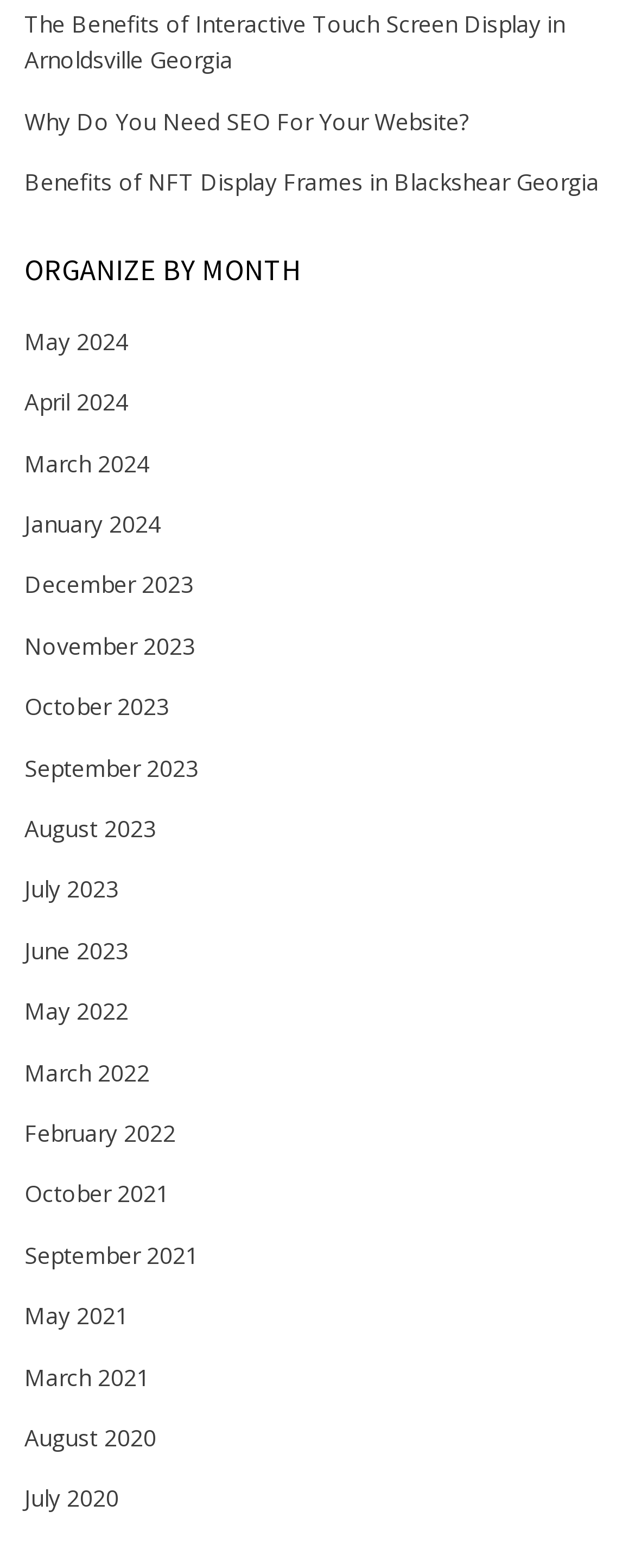What is the topic of the first link on the webpage?
Please craft a detailed and exhaustive response to the question.

I looked at the first link on the webpage and found that it is about the benefits of interactive touch screen display in Arnoldsville, Georgia. This is determined by reading the text of the link, which describes the topic.